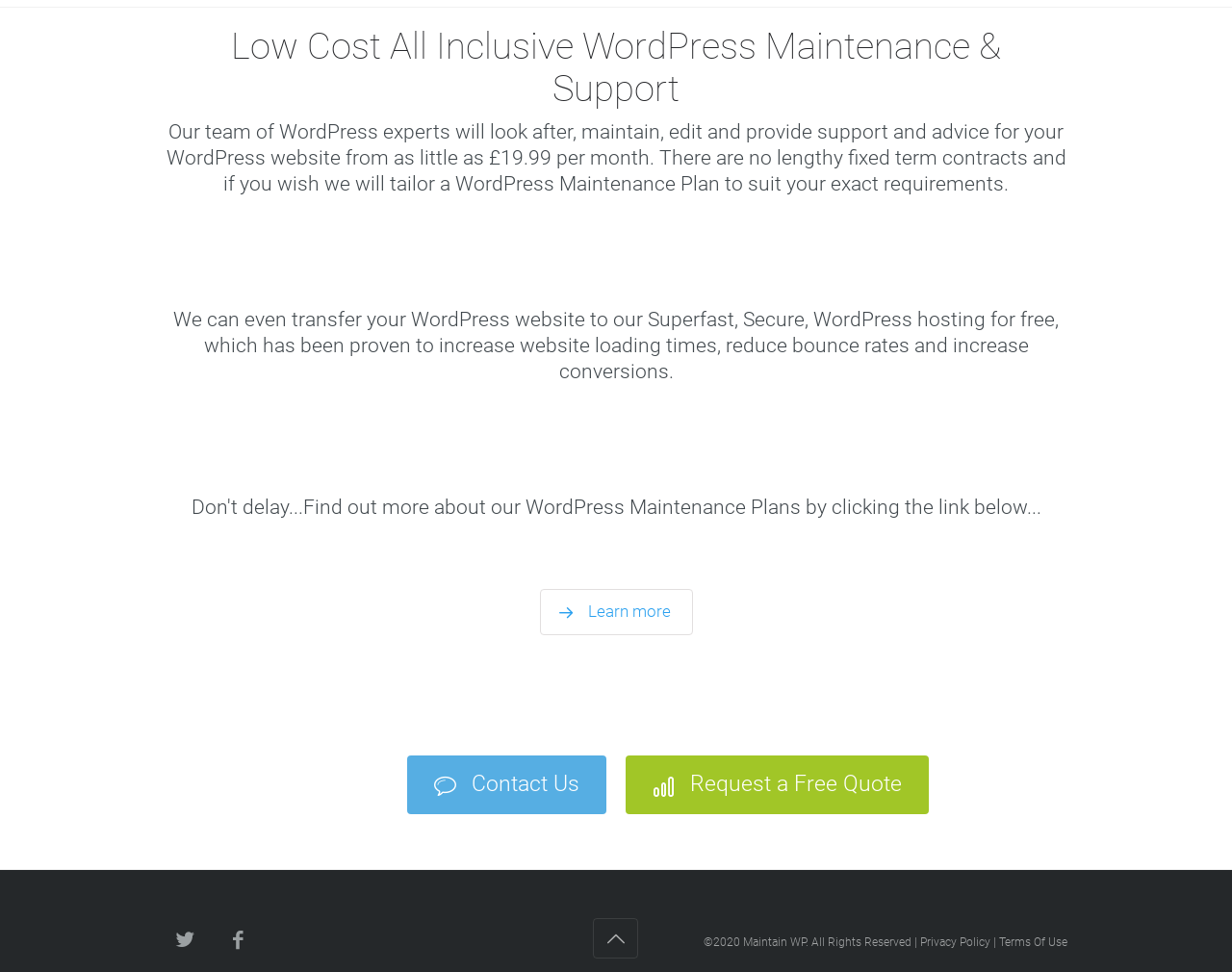Utilize the details in the image to thoroughly answer the following question: How many links are there in the footer section?

The question is asking about the number of links in the footer section. From the webpage, we can see that there are five link elements in the footer section, namely 'Maintain WP', 'Privacy Policy', 'Terms Of Use', and two social media links.